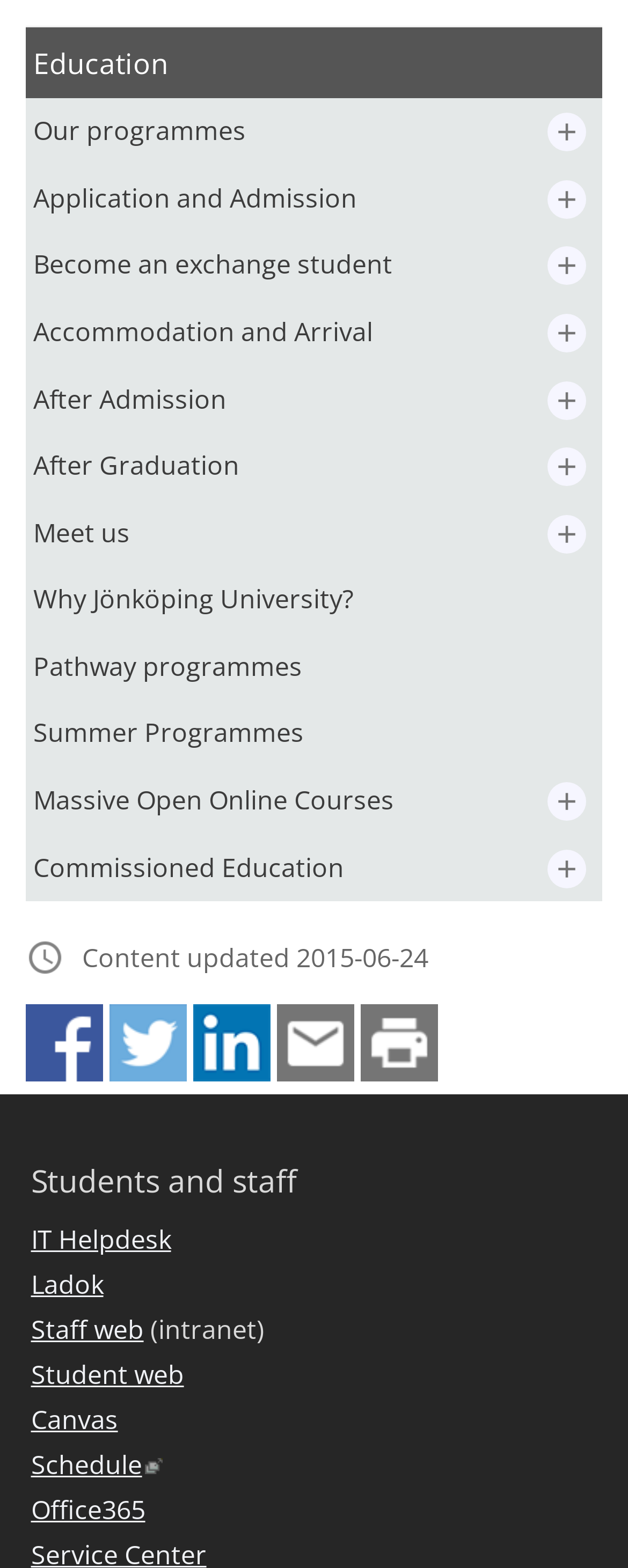Please specify the bounding box coordinates of the clickable region necessary for completing the following instruction: "Check Office365". The coordinates must consist of four float numbers between 0 and 1, i.e., [left, top, right, bottom].

[0.049, 0.952, 0.231, 0.979]